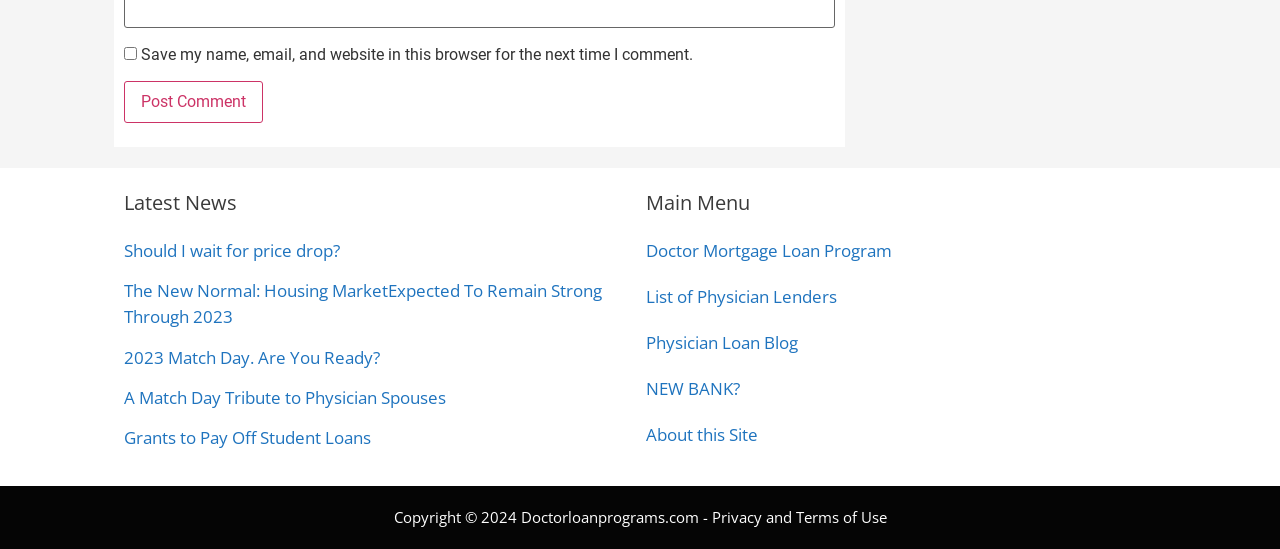Locate the bounding box of the UI element with the following description: "Stellaris Launchpad".

None